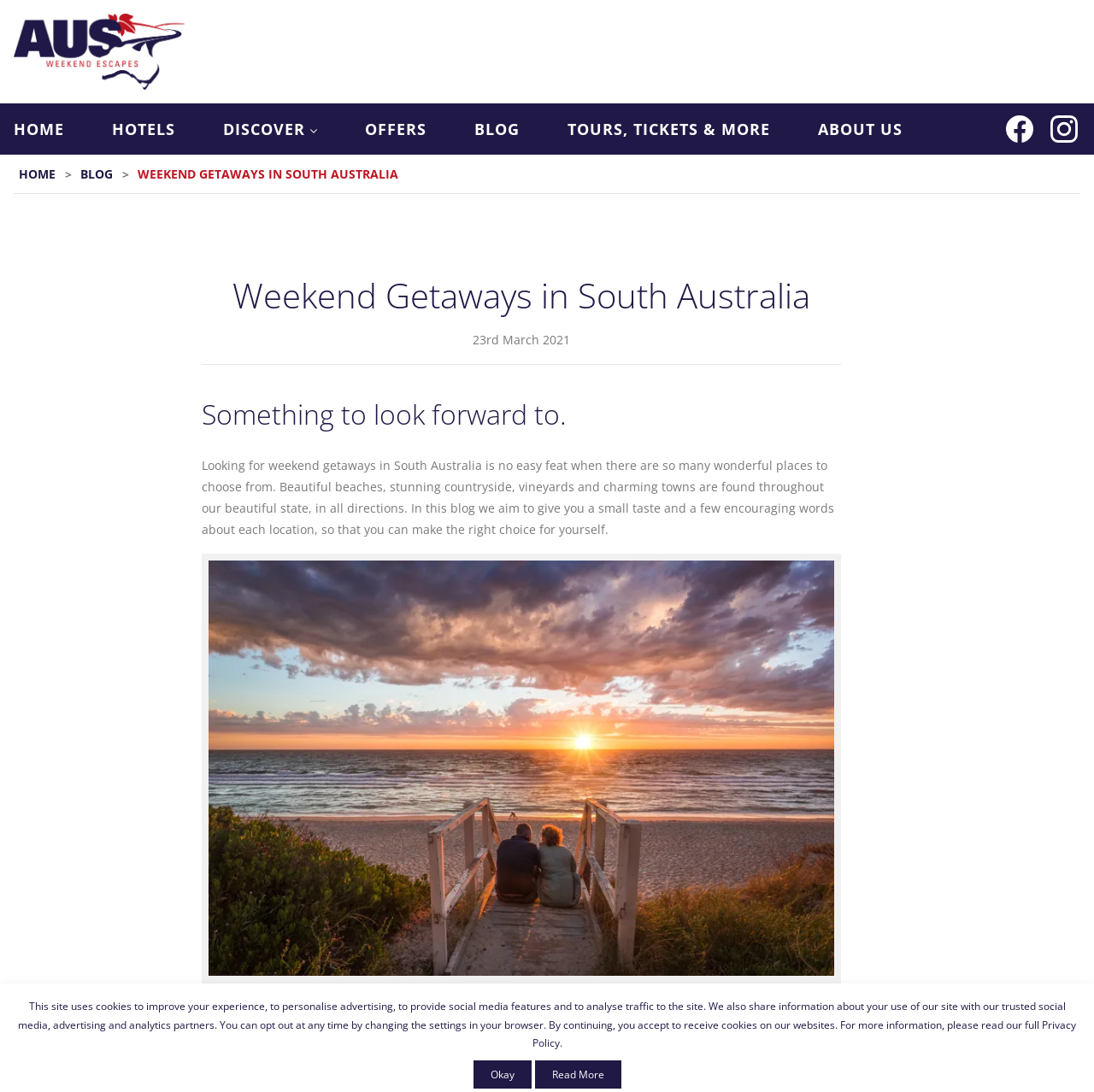Locate the coordinates of the bounding box for the clickable region that fulfills this instruction: "Read the blog post about weekend getaways in South Australia".

[0.184, 0.252, 0.769, 0.301]